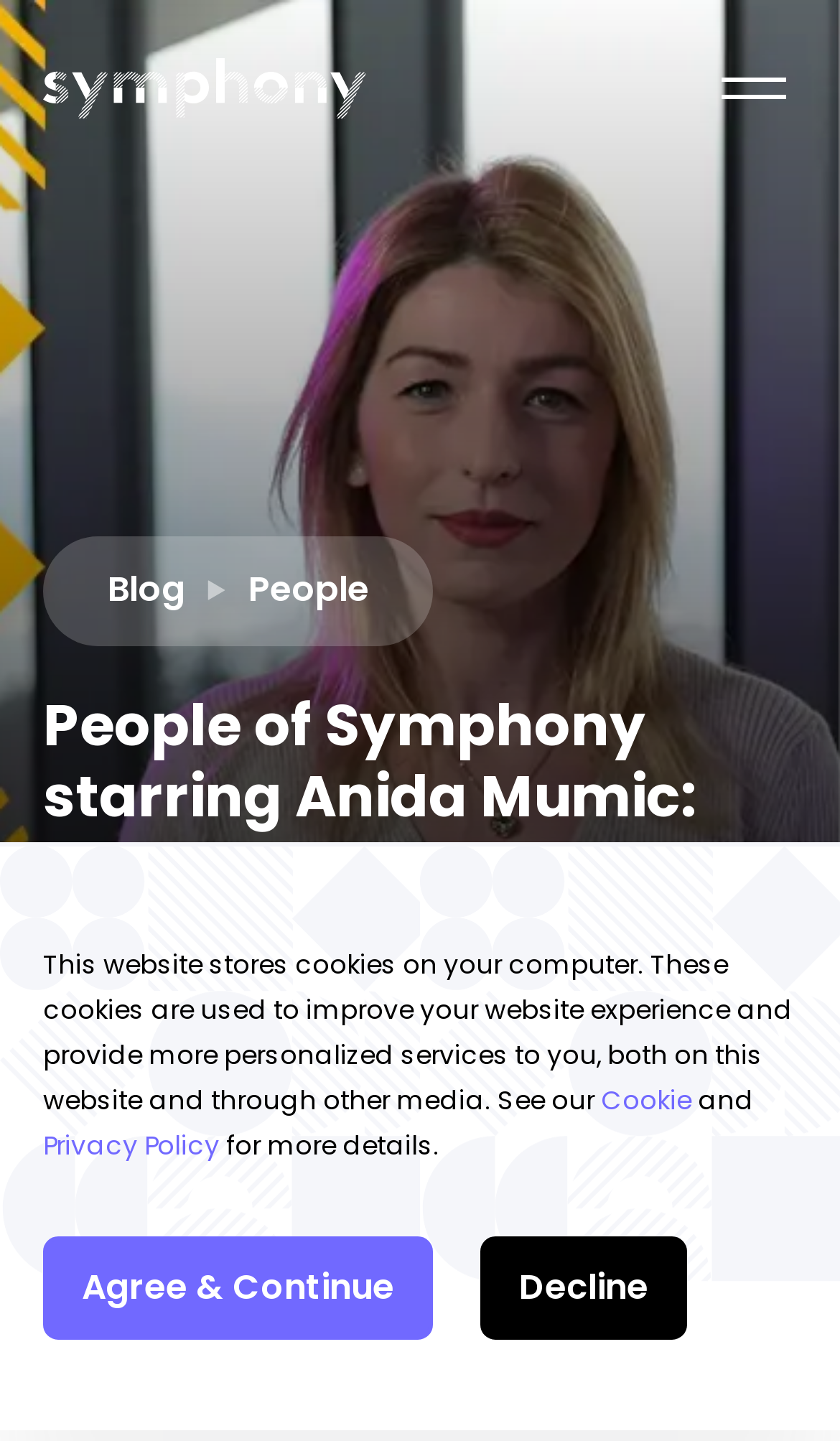Could you determine the bounding box coordinates of the clickable element to complete the instruction: "contact publisher"? Provide the coordinates as four float numbers between 0 and 1, i.e., [left, top, right, bottom].

None